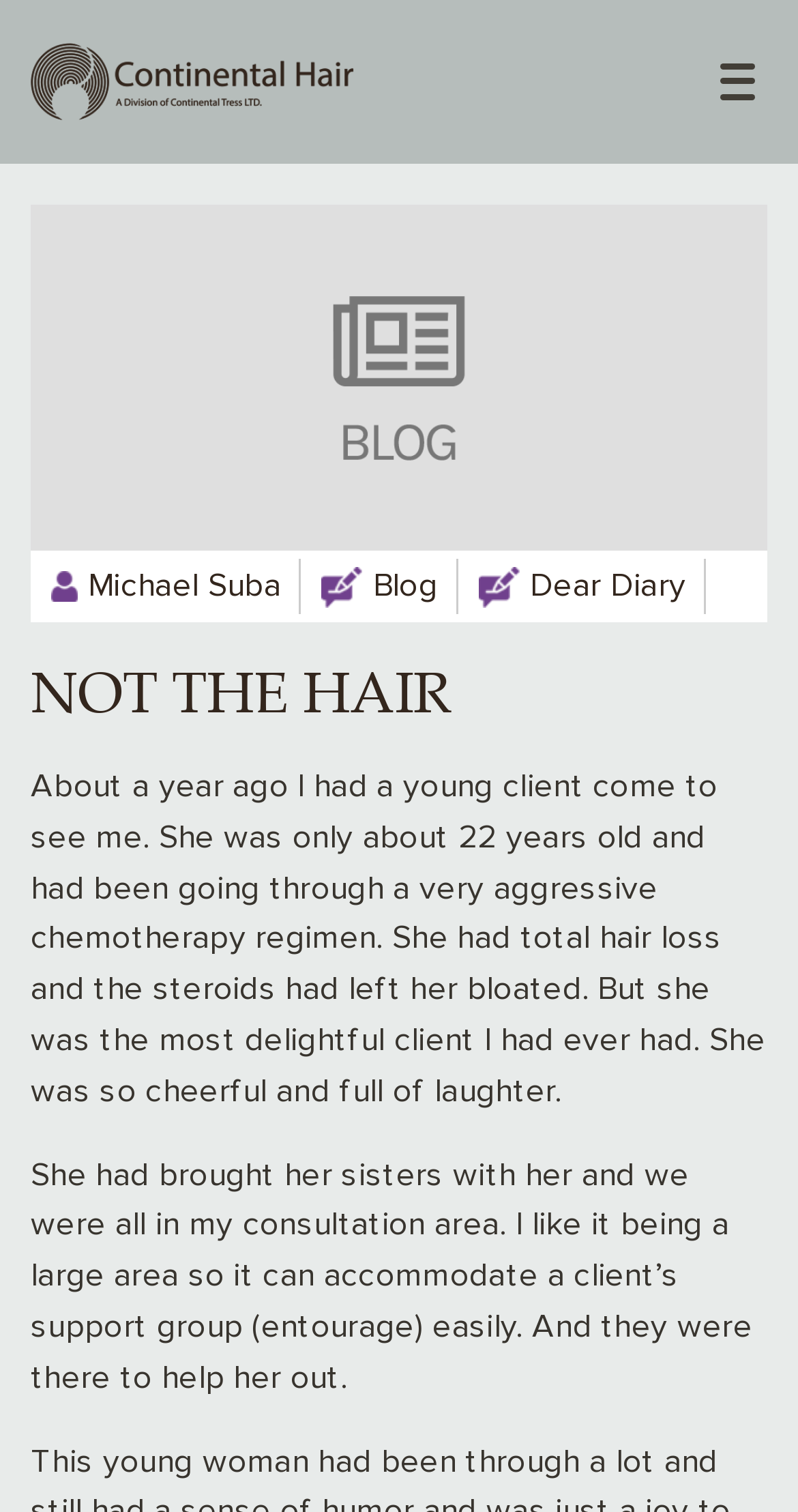Specify the bounding box coordinates for the region that must be clicked to perform the given instruction: "watch video gallery".

[0.051, 0.363, 1.0, 0.409]